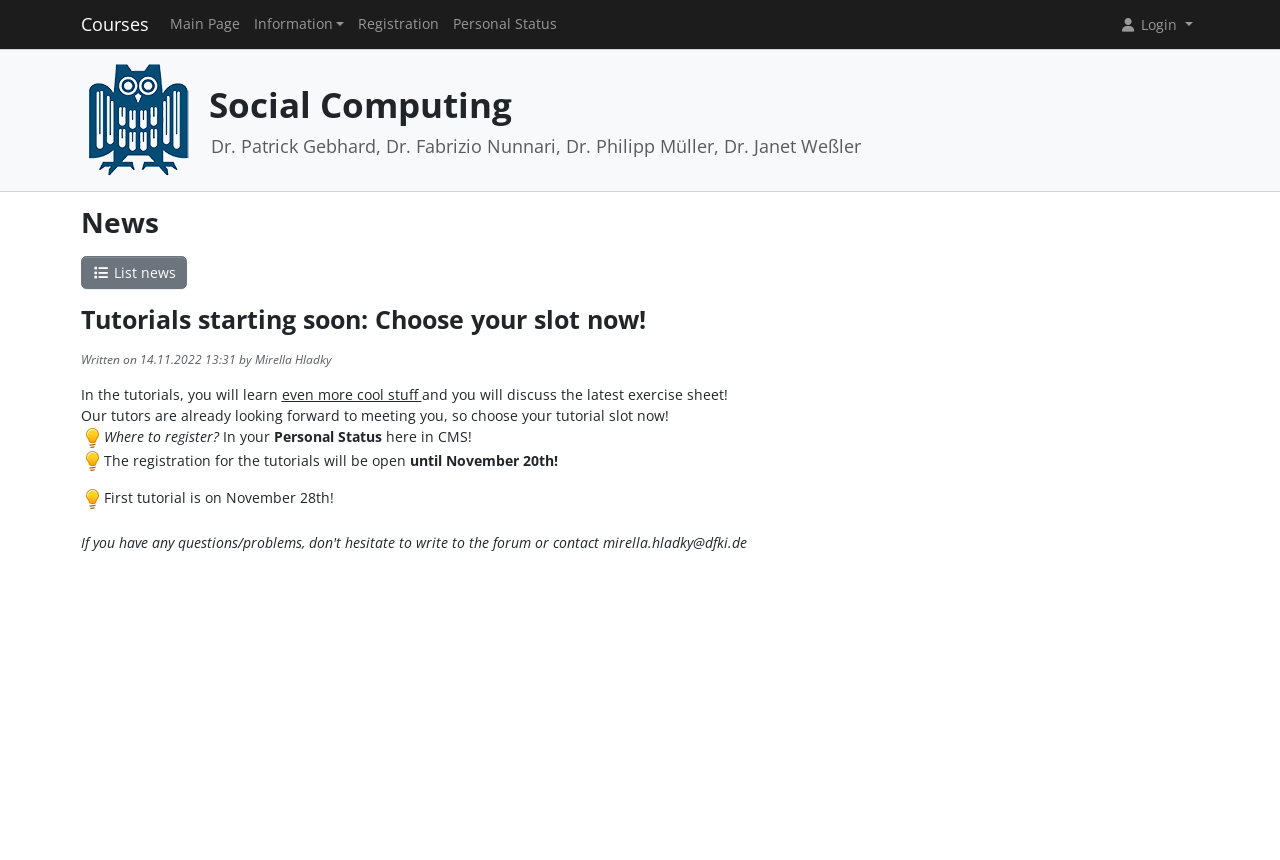Please locate the bounding box coordinates of the element that should be clicked to complete the given instruction: "Login".

[0.869, 0.008, 0.937, 0.049]